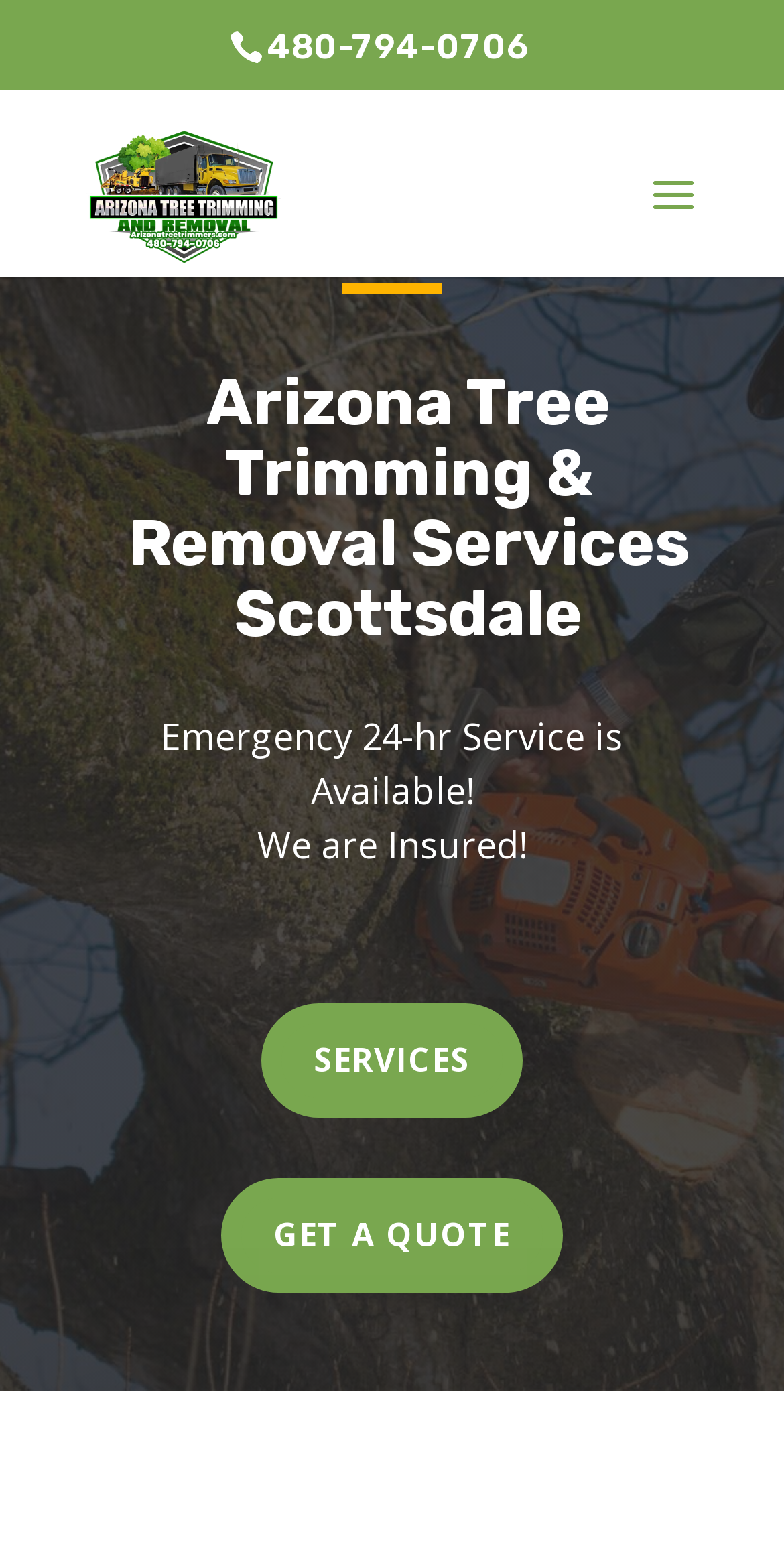Provide a one-word or short-phrase answer to the question:
Can I get a quote from the company?

Yes